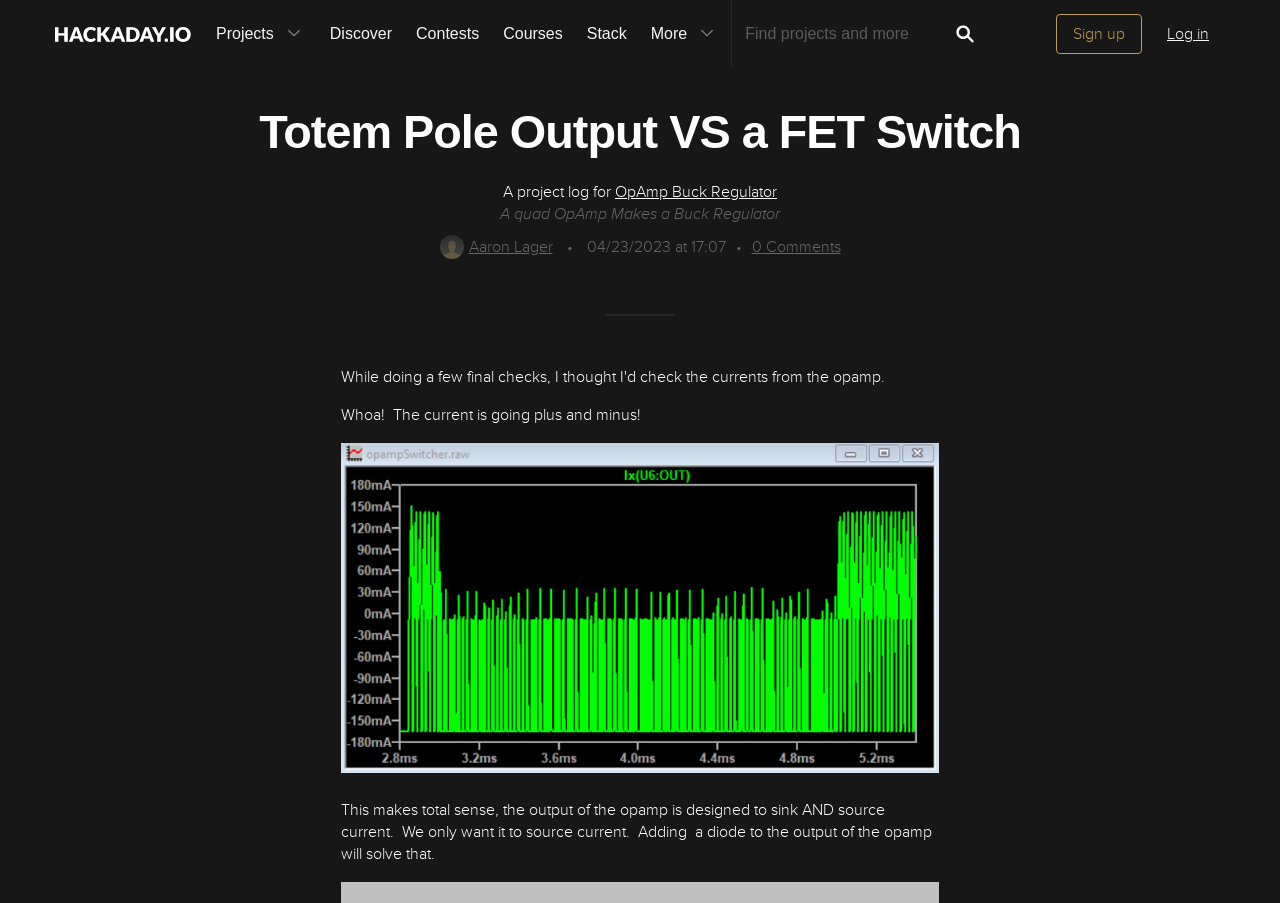Craft a detailed narrative of the webpage's structure and content.

The webpage appears to be a project log on Hackaday.io, a platform for sharing DIY projects and ideas. At the top, there is a main navigation bar with links to "Hackaday.io", "Projects", "Discover", "Contests", "Courses", and "Stack". On the right side of the navigation bar, there is a search box with a "Search" button and links to "Sign up" and "Log in".

Below the navigation bar, there is a heading that reads "Totem Pole Output VS a FET Switch". Underneath, there is a brief description of the project, which is a log for "OpAmp Buck Regulator" by "aaron-lager Aaron Lager". The project description is accompanied by a small image of the author.

The main content of the page is a series of paragraphs and an image. The first paragraph starts with "Whoa! The current is going plus and minus!", and the second paragraph explains that the output of the opamp is designed to sink and source current, but they only want it to source current. The image, which is a screenshot or diagram, is displayed below the paragraphs.

At the bottom of the page, there is a link to "0 Comments", indicating that there are no comments on the project log yet. The page also displays the date and time the project was posted, which is "04/23/2023 at 17:07".